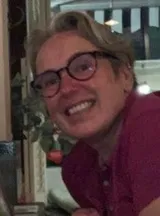Give a comprehensive caption that covers the entire image content.

The image features a smiling individual with glasses, exuding warmth and approachability. They are dressed in a casual red shirt and are positioned in a cozy indoor setting, likely a cafe or welcoming space. The background hints at ambient lighting and decorative elements, contributing to a relaxed atmosphere. This person embodies a friendly demeanor, possibly representing a compassionate member of the counselling profession, reflecting the supportive nature emphasized in the accompanying text about their experience and qualifications in providing emotional support during challenging times.